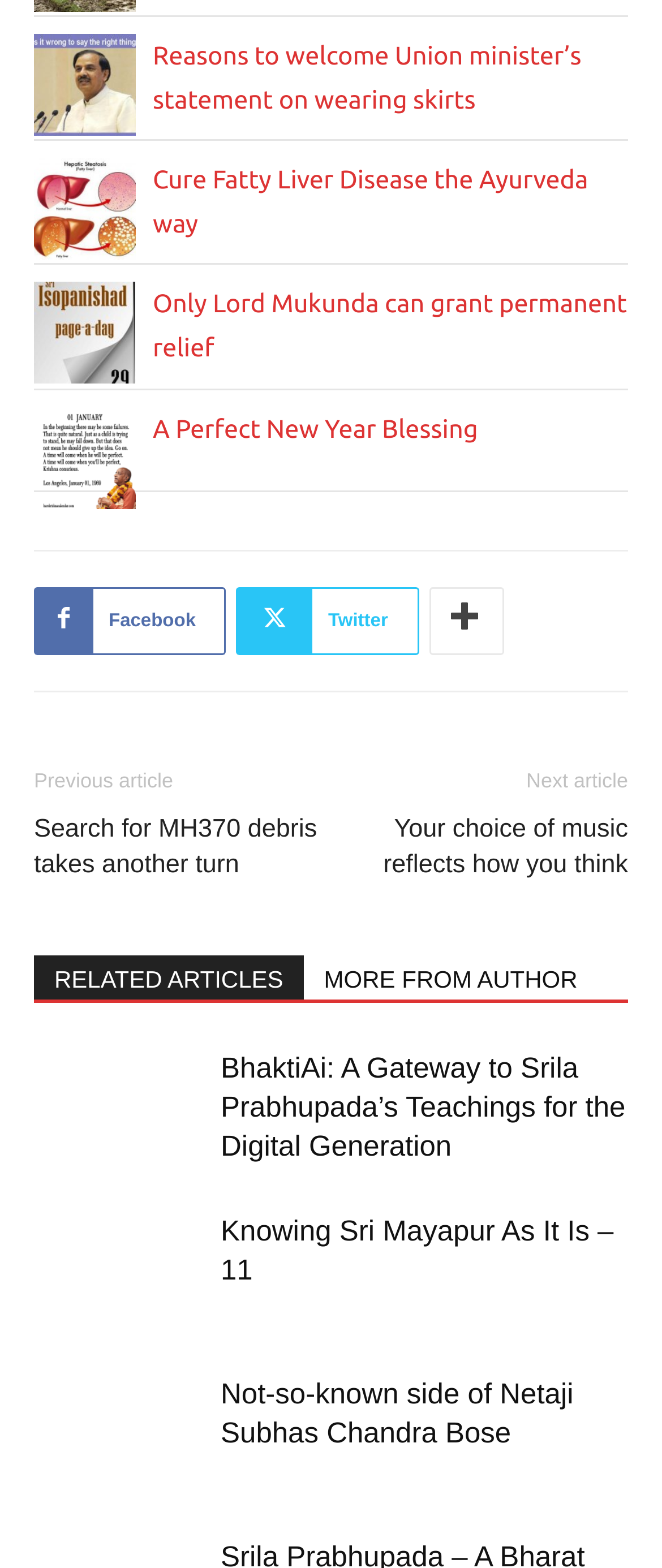Based on the image, provide a detailed and complete answer to the question: 
What is the text of the link next to 'Previous article'?

I determined the text of the link next to 'Previous article' by looking at the link elements and their bounding box coordinates. The link element with the text 'Search for MH370 debris takes another turn' has a bounding box coordinate that is next to the static text element 'Previous article'.